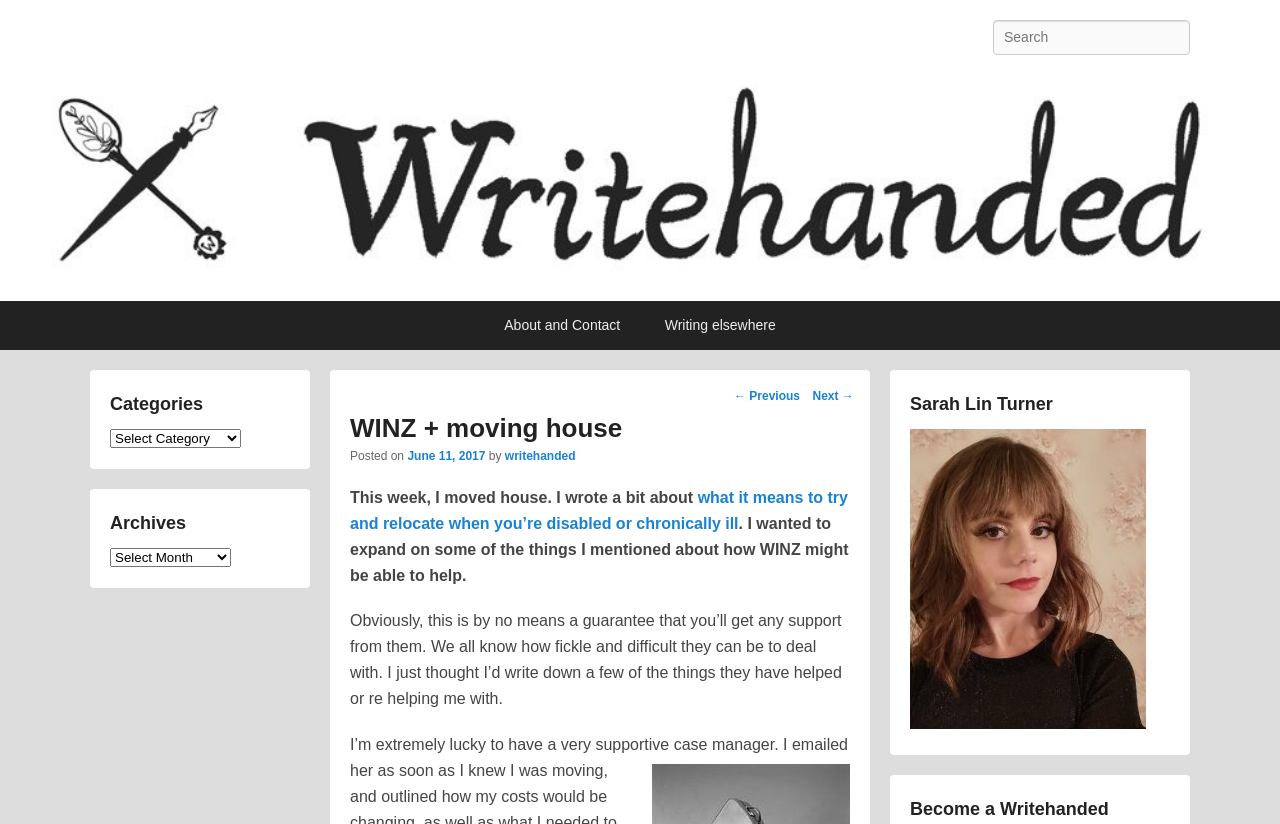Please identify the bounding box coordinates of the region to click in order to complete the task: "Select a category". The coordinates must be four float numbers between 0 and 1, specified as [left, top, right, bottom].

[0.086, 0.521, 0.188, 0.544]